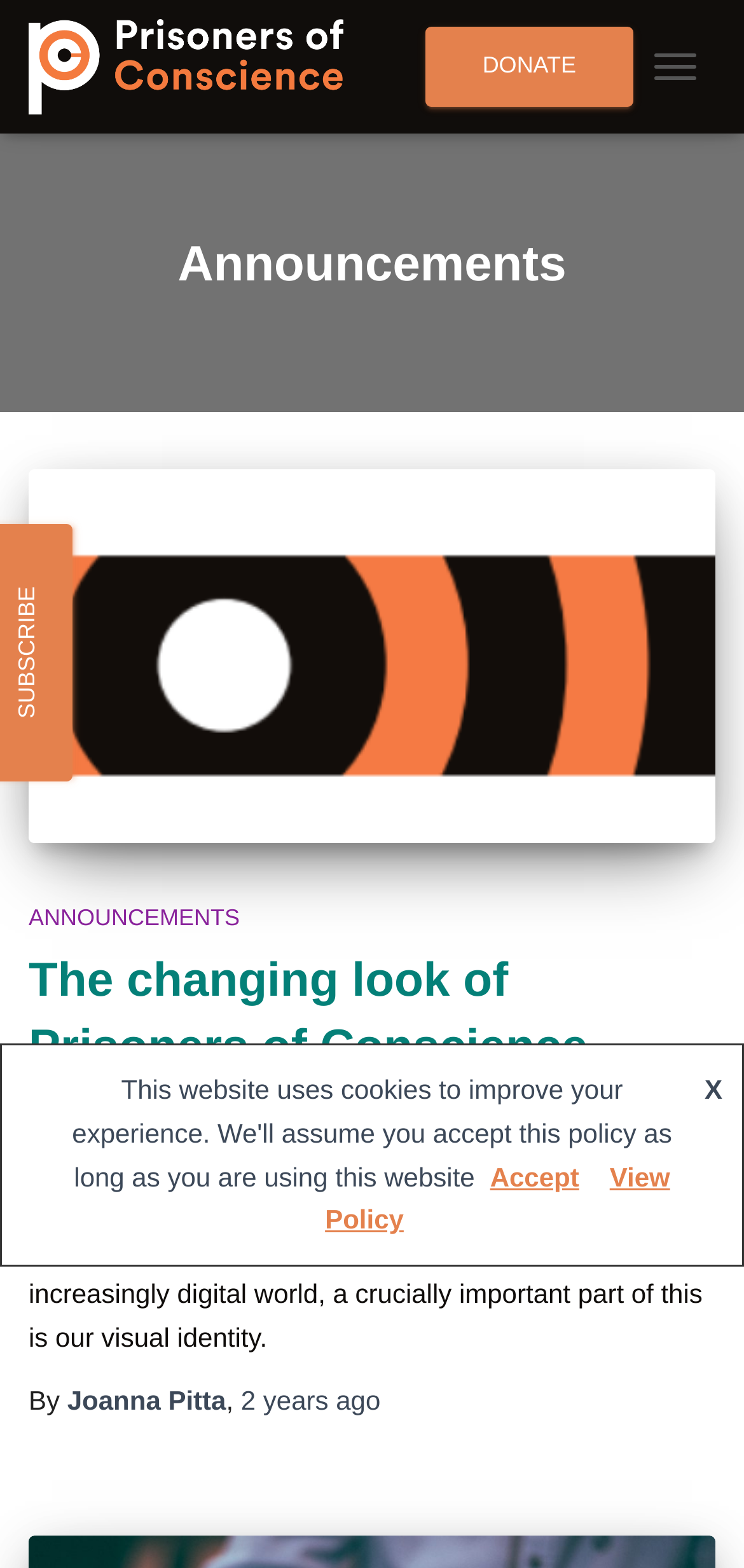Determine the bounding box coordinates of the clickable element to complete this instruction: "view the article by Joanna Pitta". Provide the coordinates in the format of four float numbers between 0 and 1, [left, top, right, bottom].

[0.09, 0.883, 0.304, 0.902]